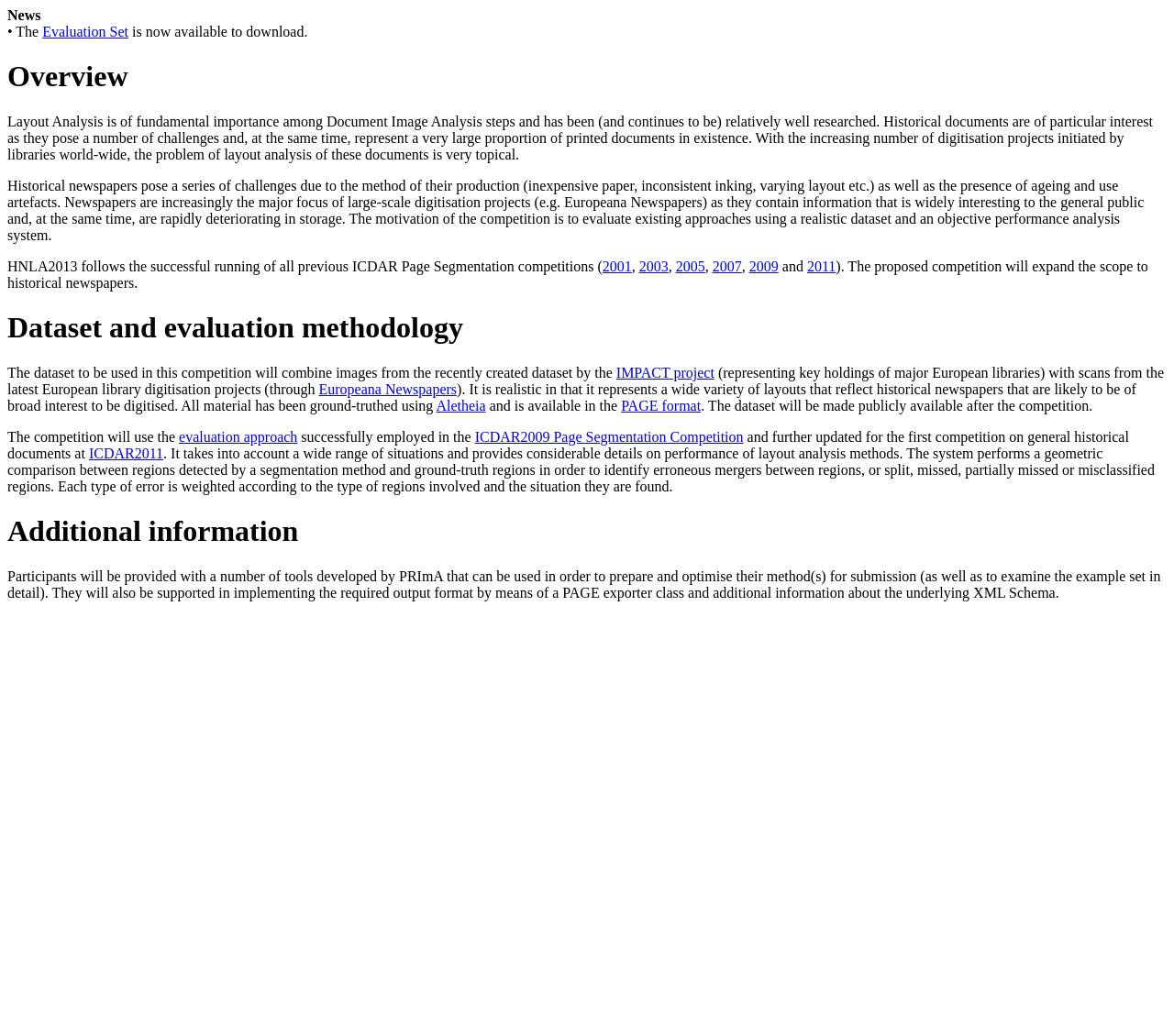Find the bounding box coordinates for the HTML element described as: "ICDAR2009 Page Segmentation Competition". The coordinates should consist of four float values between 0 and 1, i.e., [left, top, right, bottom].

[0.404, 0.414, 0.633, 0.429]